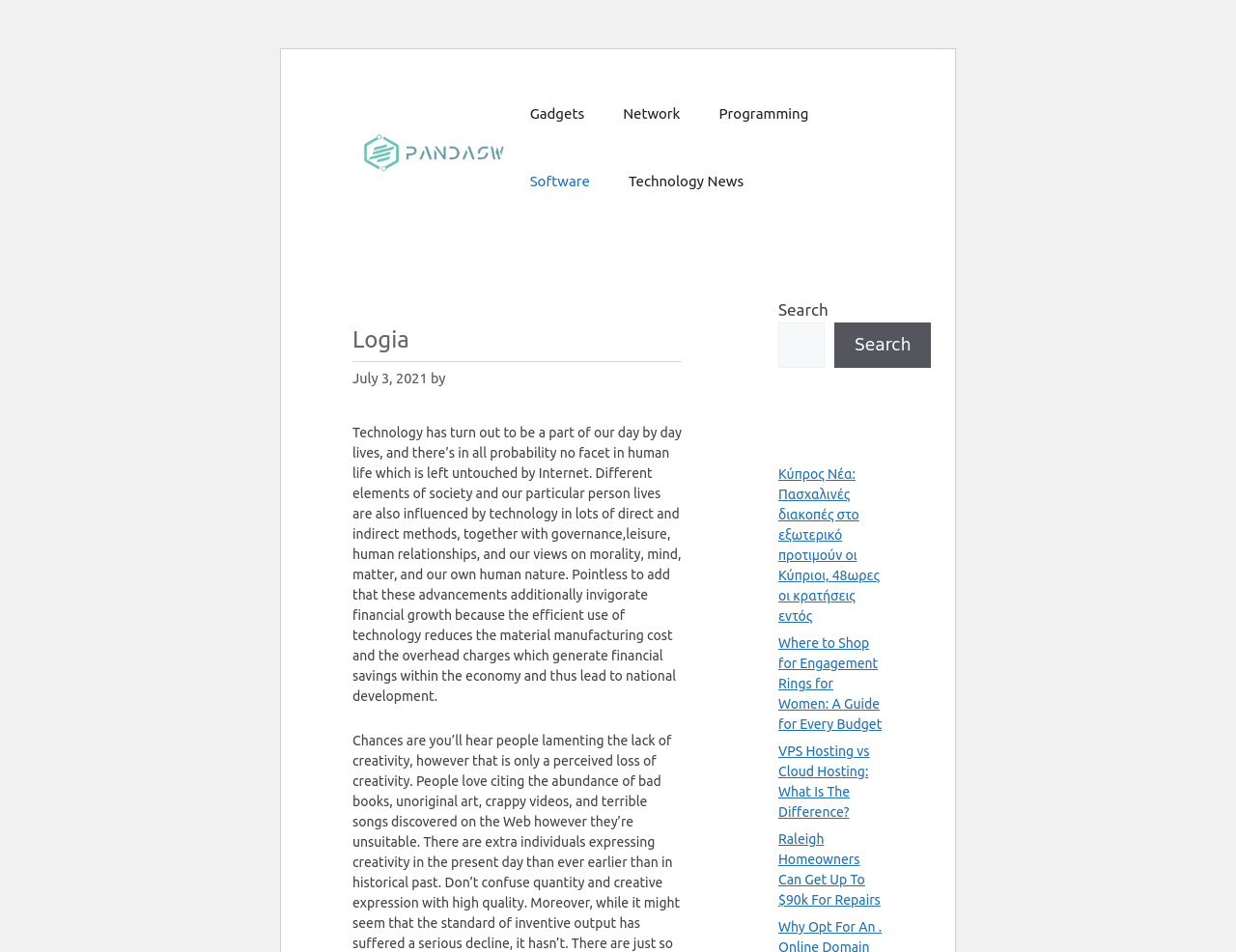Generate a thorough caption that explains the contents of the webpage.

The webpage is titled "Logia – PSW" and appears to be a technology news and blog website. At the top-left corner, there is a "Skip to content" link. Next to it, a banner with the site's title "Logia – PSW" spans across the top of the page. Within the banner, there is a link to "PSW" accompanied by an image.

Below the banner, a primary navigation menu is located, containing links to various categories such as "Gadgets", "Network", "Programming", "Software", and "Technology News". 

On the left side of the page, there is a header section with the title "Logia" and a timestamp "July 3, 2021". Below the timestamp, there is a paragraph of text discussing the impact of technology on daily life and its influence on various aspects of society.

To the right of the header section, there is a complementary section containing a search bar with a "Search" button. Below the search bar, there are several links to news articles, including "Κύπρος Νέα: Πασχαλινές διακοπές στο εξωτερικό προτιμούν οι Κύπριοι, 48ωρες οι κρατήσεις εντός", "Where to Shop for Engagement Rings for Women: A Guide for Every Budget", "VPS Hosting vs Cloud Hosting: What Is The Difference?", and "Raleigh Homeowners Can Get Up To $90k For Repairs".